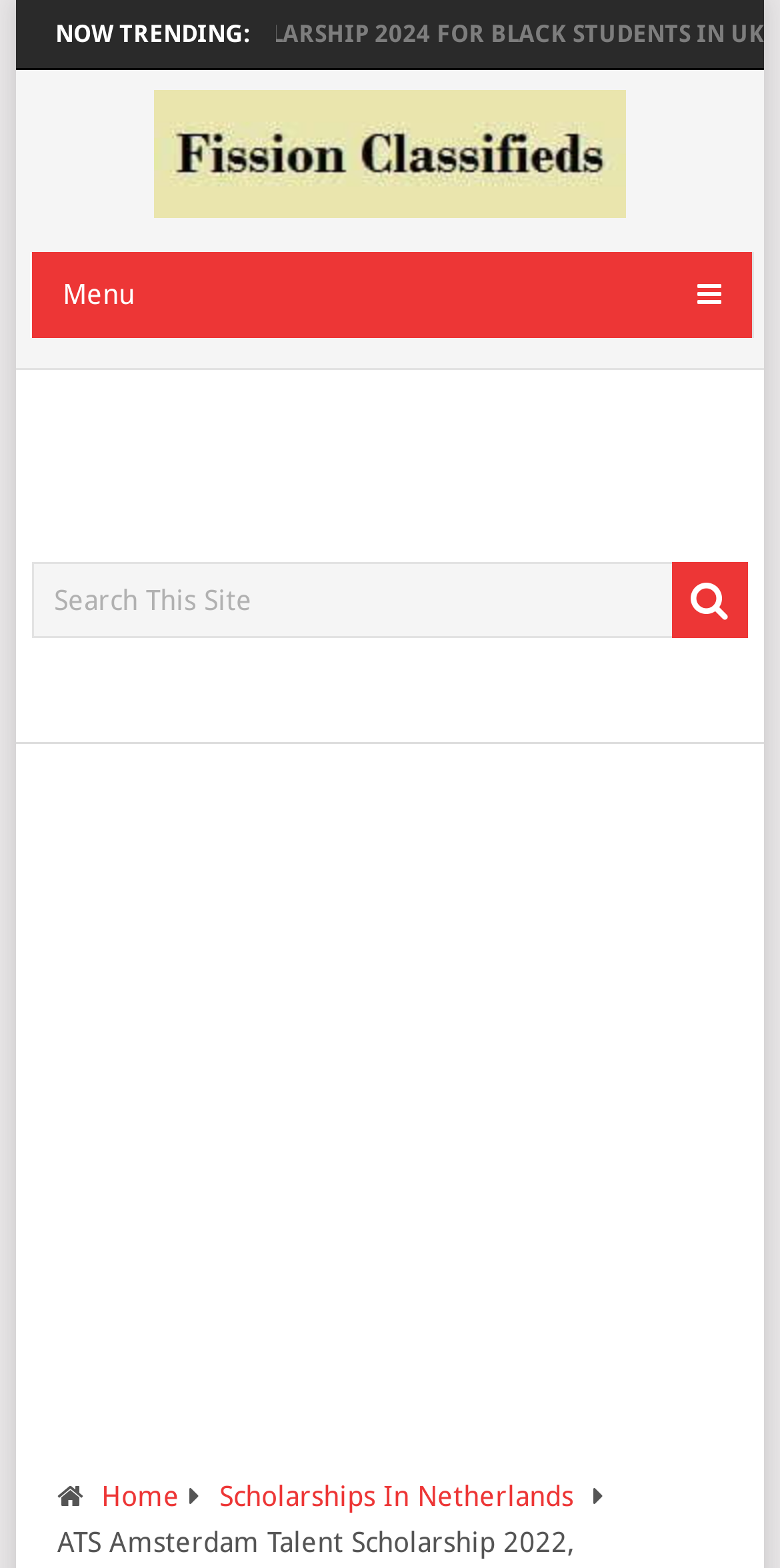Provide an in-depth caption for the webpage.

The webpage is about the ATS Amsterdam Talent Scholarship 2022 in the Netherlands, with a prominent call-to-action to "Apply NOW". At the top, there is a section labeled "NOW TRENDING:" in a relatively small font size. Below this, there is a large heading that reads "Fission Classifieds", accompanied by a link and an image with the same name. 

To the right of the "Fission Classifieds" heading, there is a "Menu" link with an icon. Below this, there is a large advertisement iframe that spans almost the entire width of the page. 

Underneath the advertisement, there is a search box labeled "Search This Site" with a magnifying glass icon button to its right. 

Further down, there is another advertisement iframe that occupies the full width of the page. At the very bottom, there are two links: "Home" on the left and "Scholarships In Netherlands" on the right, both in a relatively small font size.